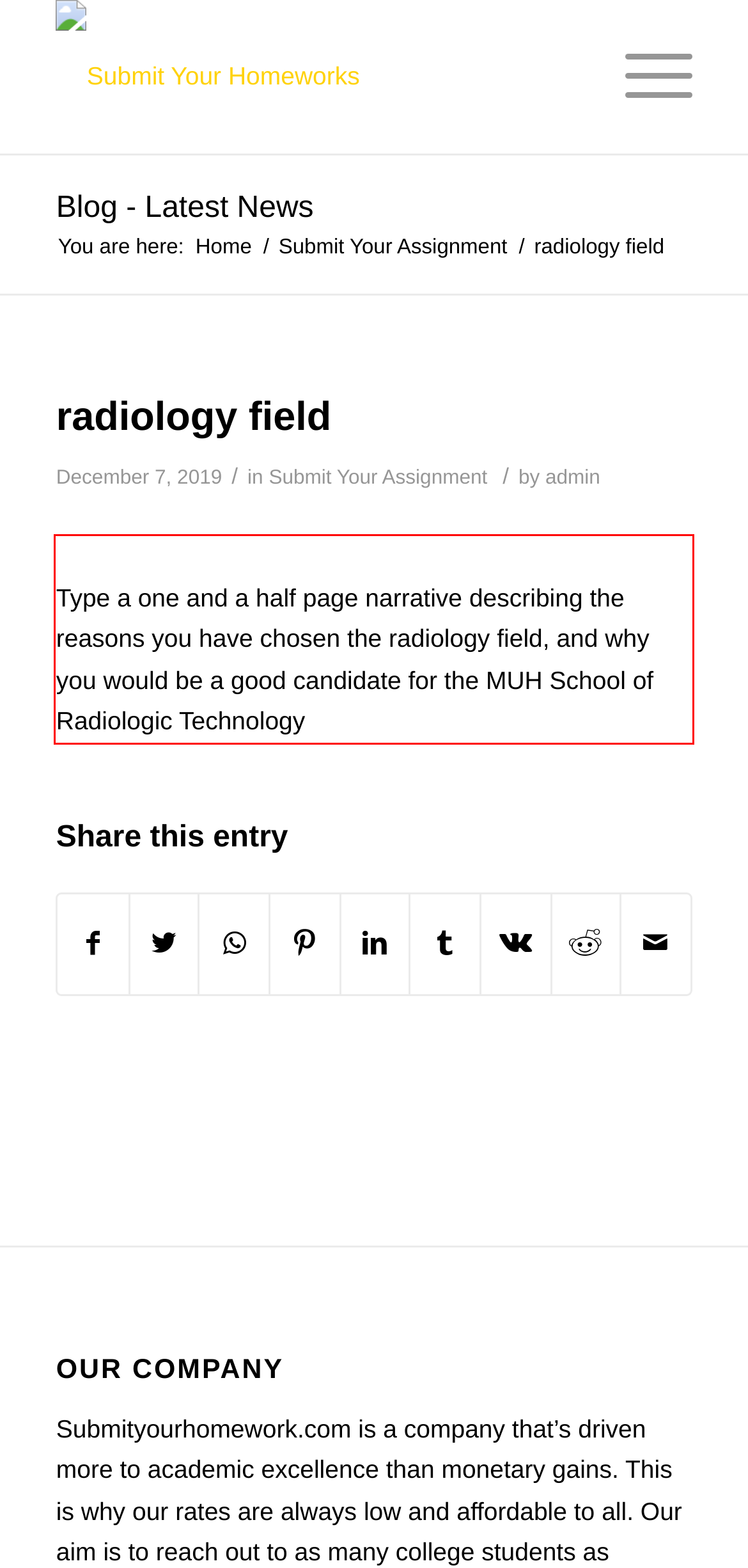Examine the webpage screenshot, find the red bounding box, and extract the text content within this marked area.

Type a one and a half page narrative describing the reasons you have chosen the radiology field, and why you would be a good candidate for the MUH School of Radiologic Technology